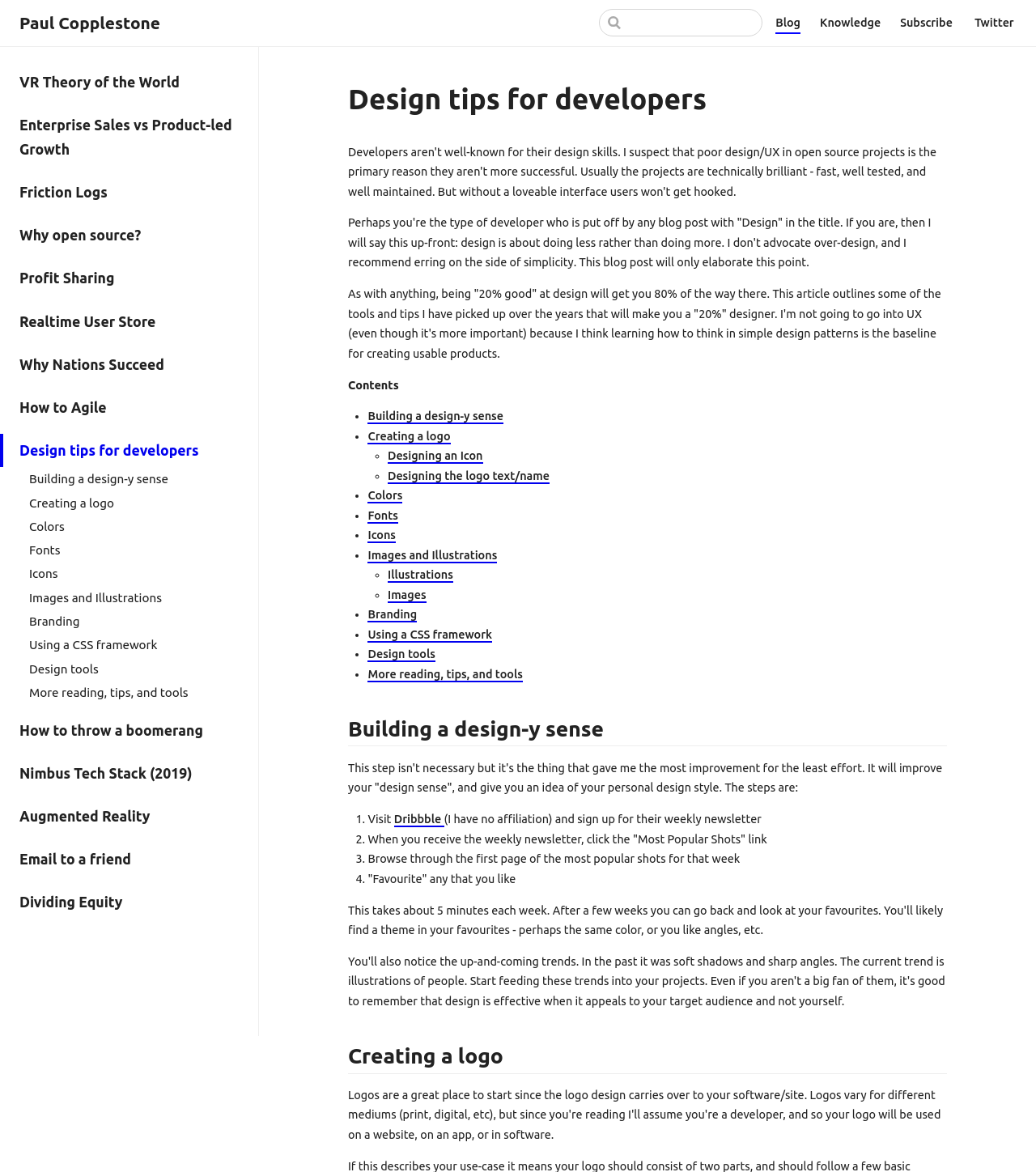What is the first design tip mentioned on the webpage?
Look at the image and respond with a one-word or short-phrase answer.

Building a design-y sense